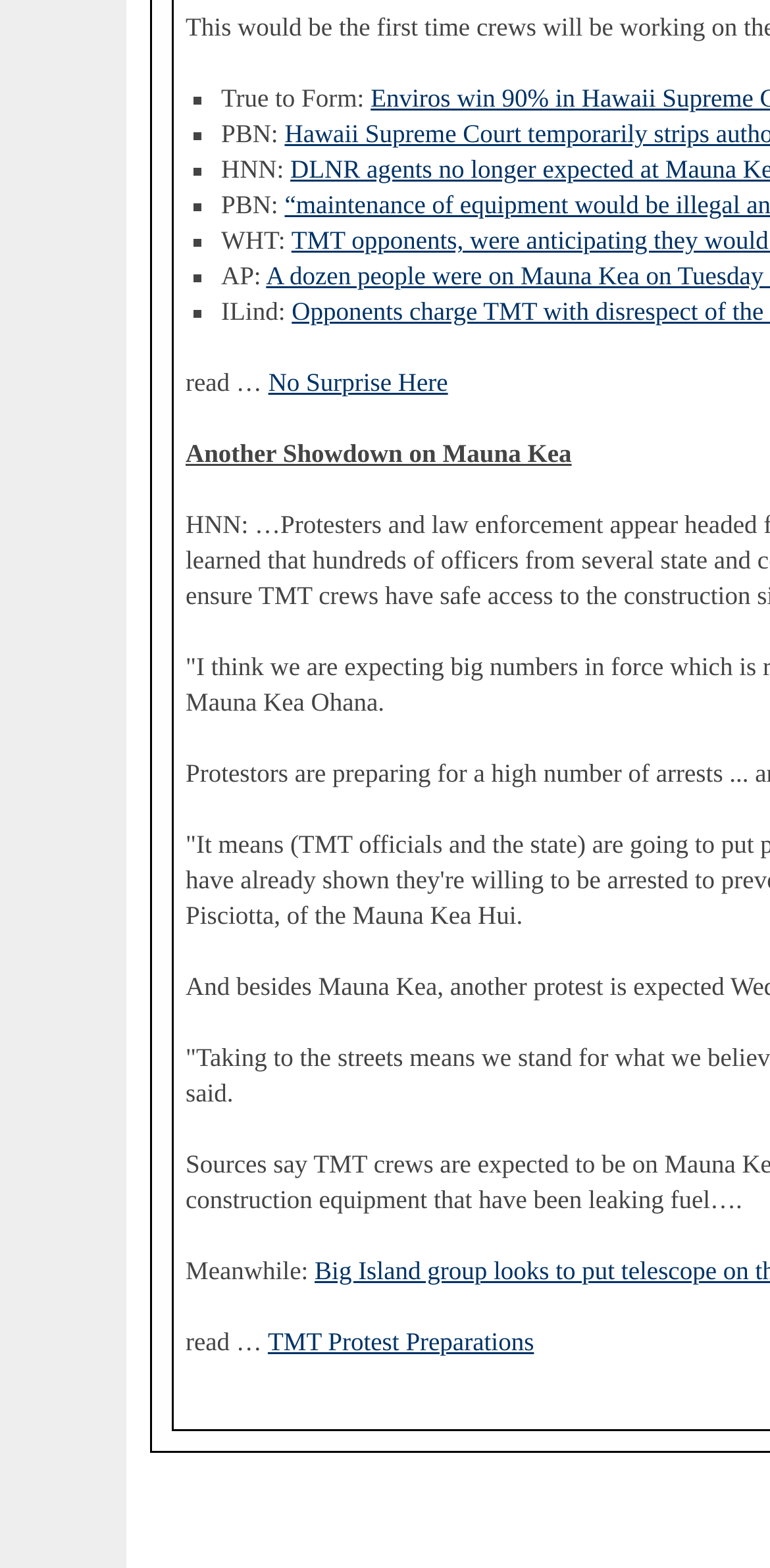How many list markers are there?
Refer to the screenshot and answer in one word or phrase.

8